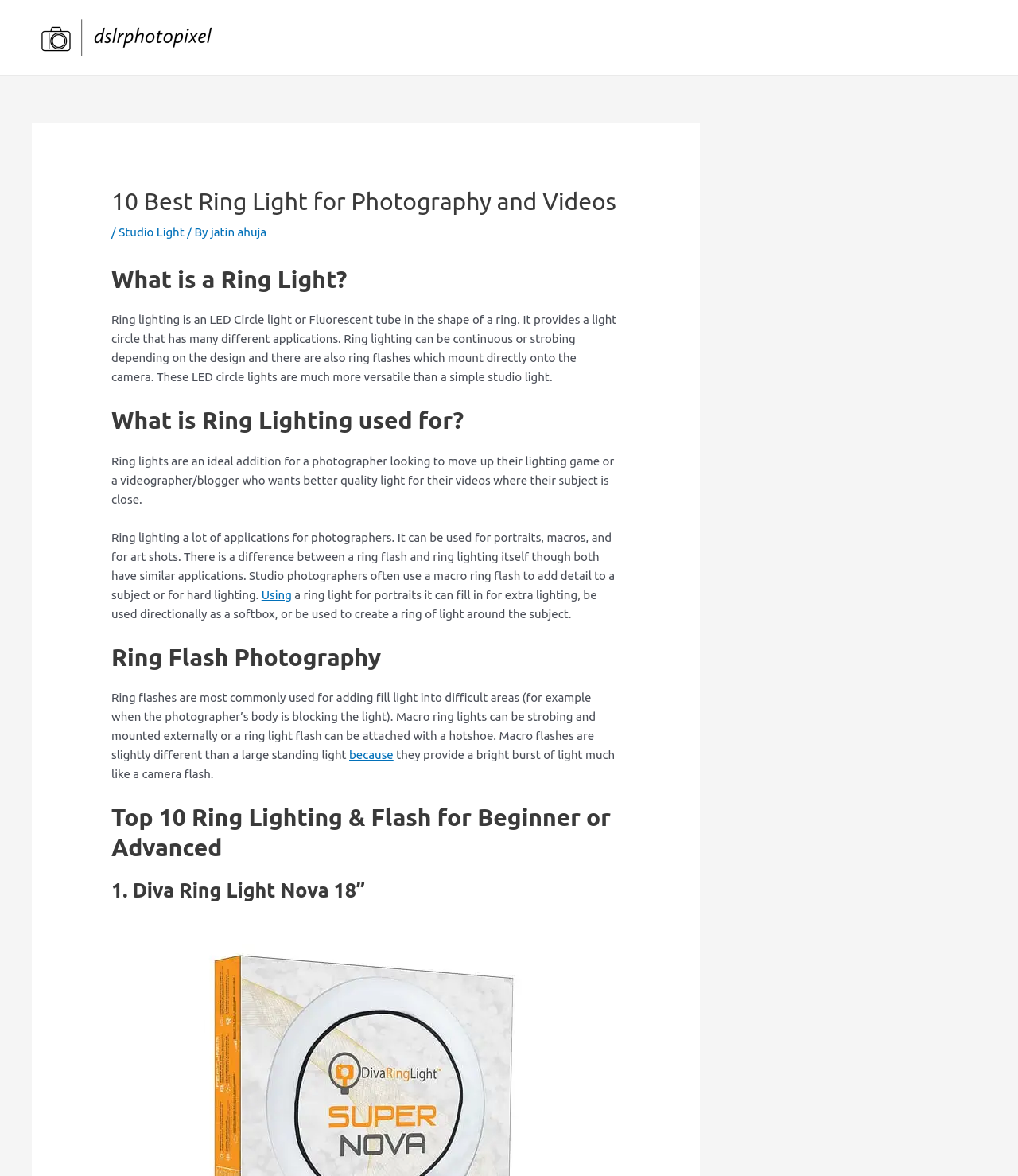Given the description "Using", provide the bounding box coordinates of the corresponding UI element.

[0.257, 0.5, 0.287, 0.511]